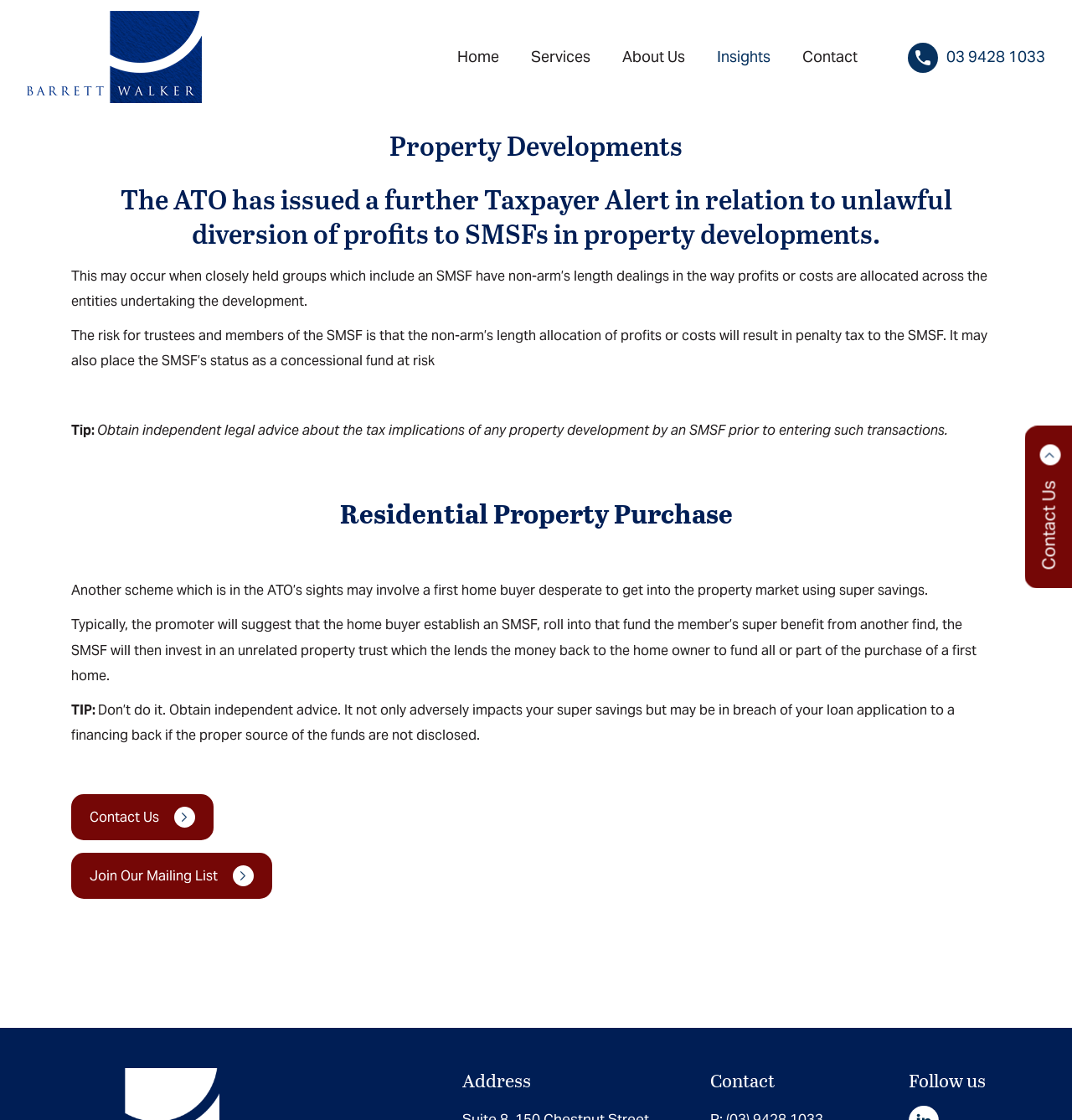Using the information in the image, give a detailed answer to the following question: What is the warning about in property developments?

The webpage warns about the risk of unlawful diversion of profits to SMSFs in property developments, which may result in penalty tax to the SMSF and put its concessional fund status at risk.